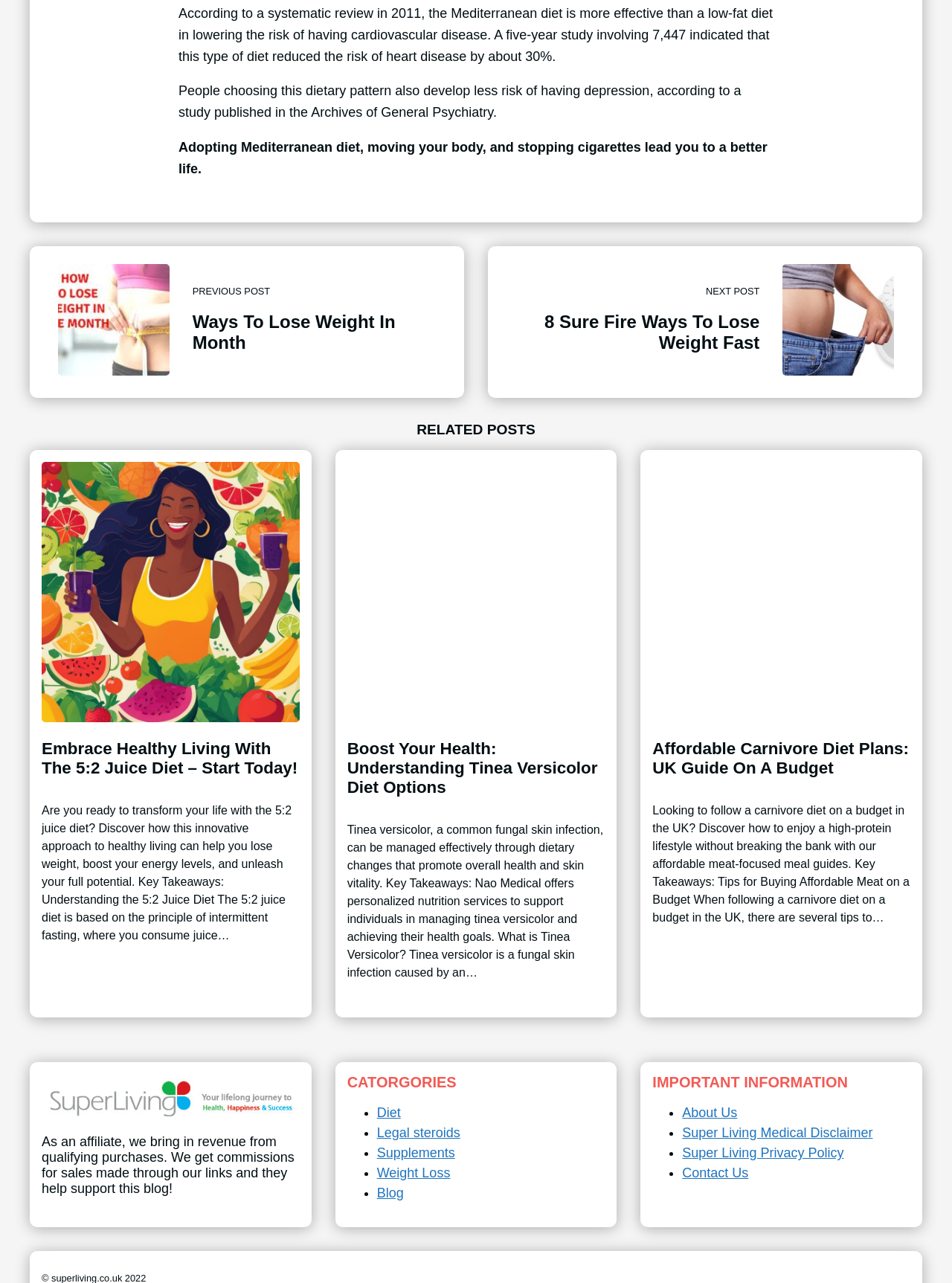What type of diet is mentioned in the first paragraph?
Give a one-word or short phrase answer based on the image.

Mediterranean diet